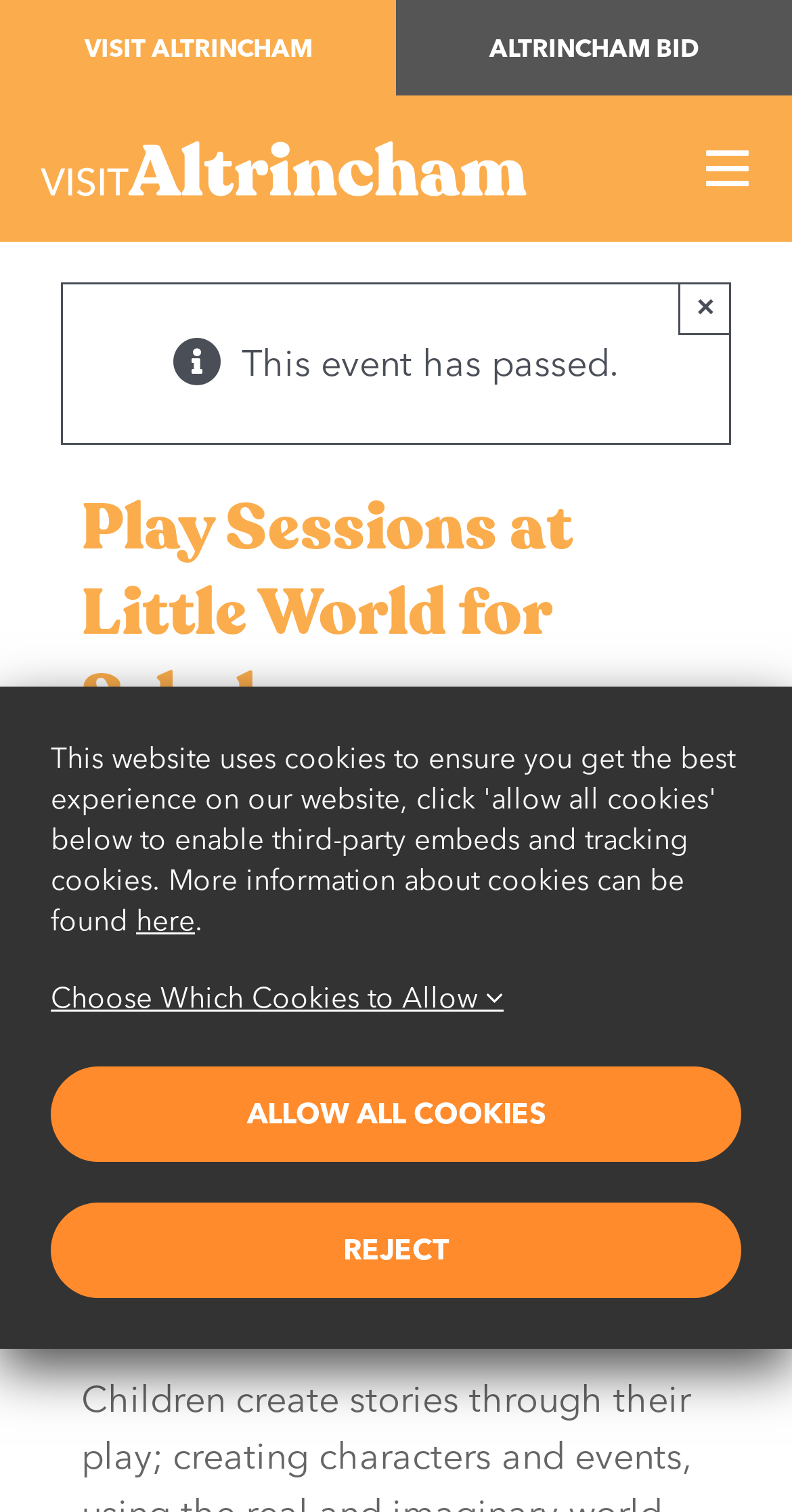Predict the bounding box of the UI element based on this description: "here".

[0.172, 0.595, 0.246, 0.622]